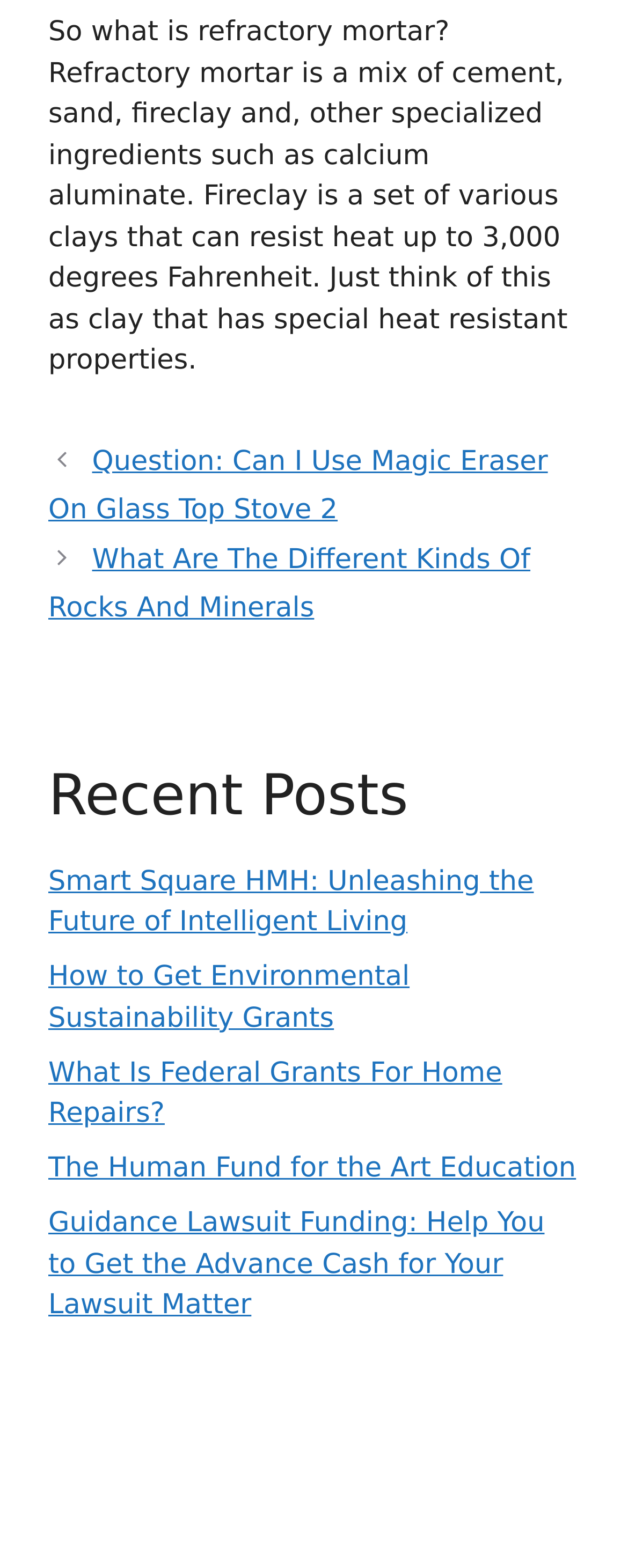What is the topic of the first link in the Recent Posts section?
Respond with a short answer, either a single word or a phrase, based on the image.

Smart Square HMH